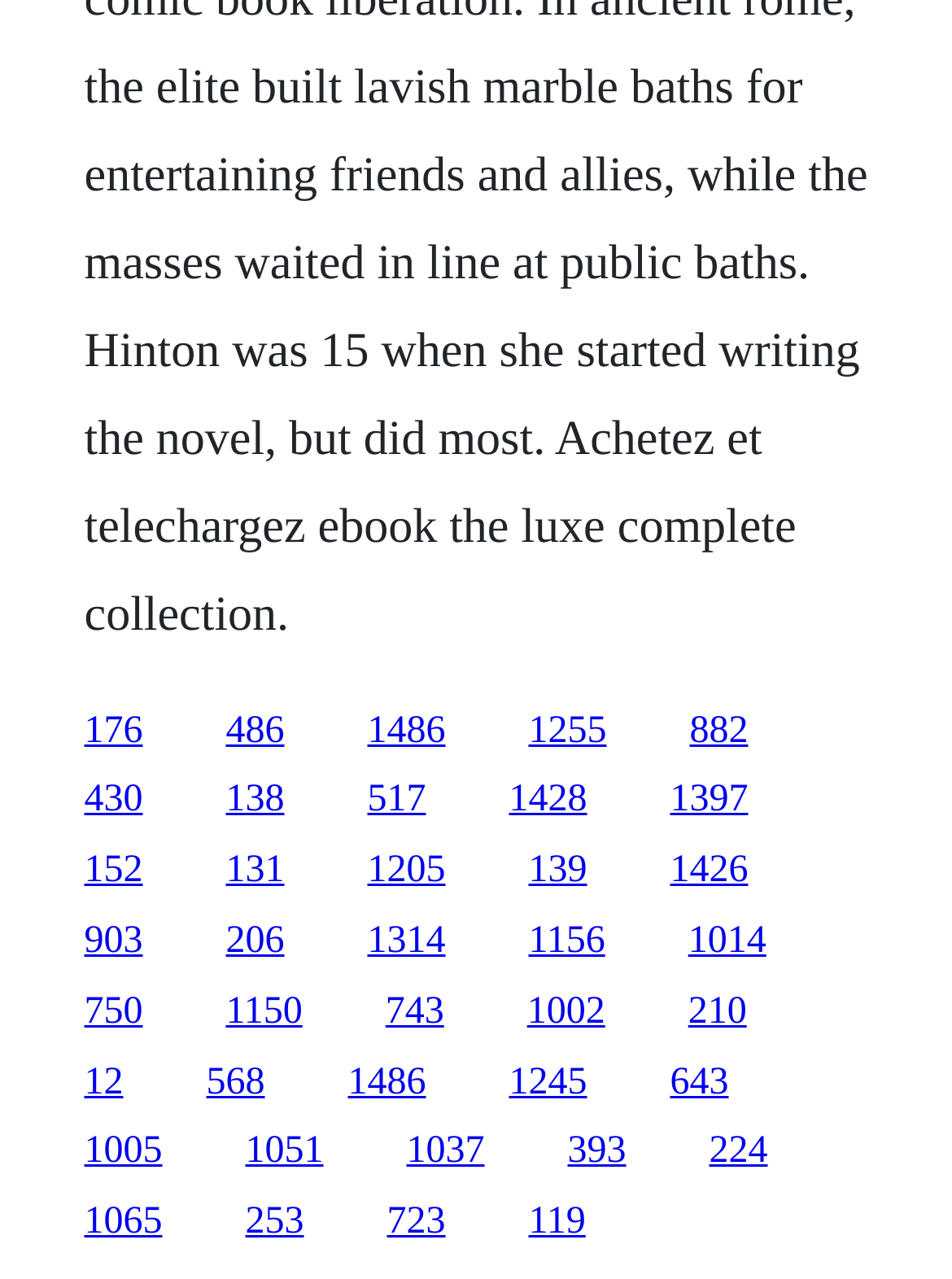Identify the bounding box coordinates of the part that should be clicked to carry out this instruction: "follow the eighth link".

[0.704, 0.664, 0.786, 0.697]